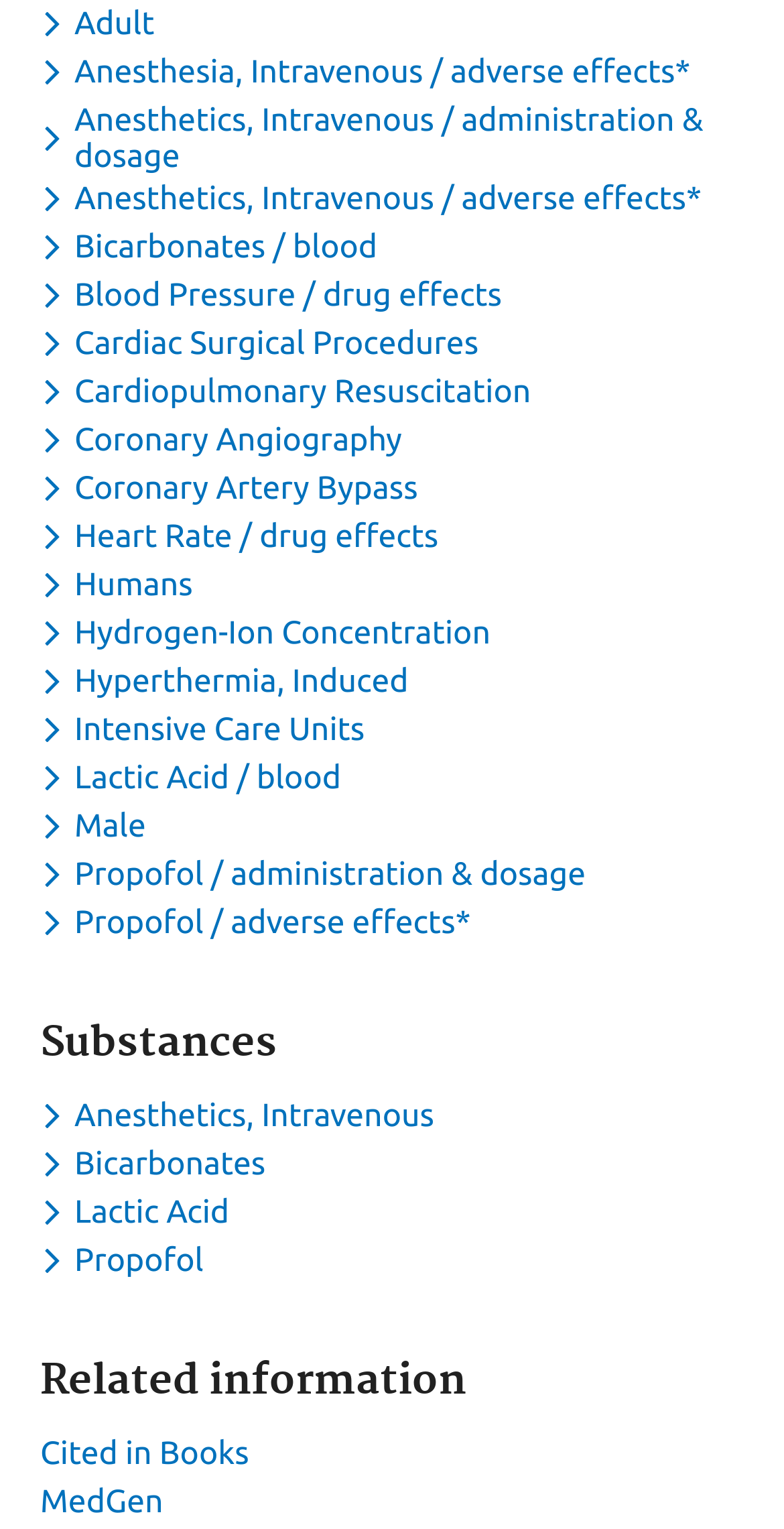How many substances are listed?
Provide a detailed answer to the question using information from the image.

I counted the number of buttons with the label 'Toggle dropdown menu for' under the heading 'Substances' and found 4 of them, which suggests that there are 4 substances listed.